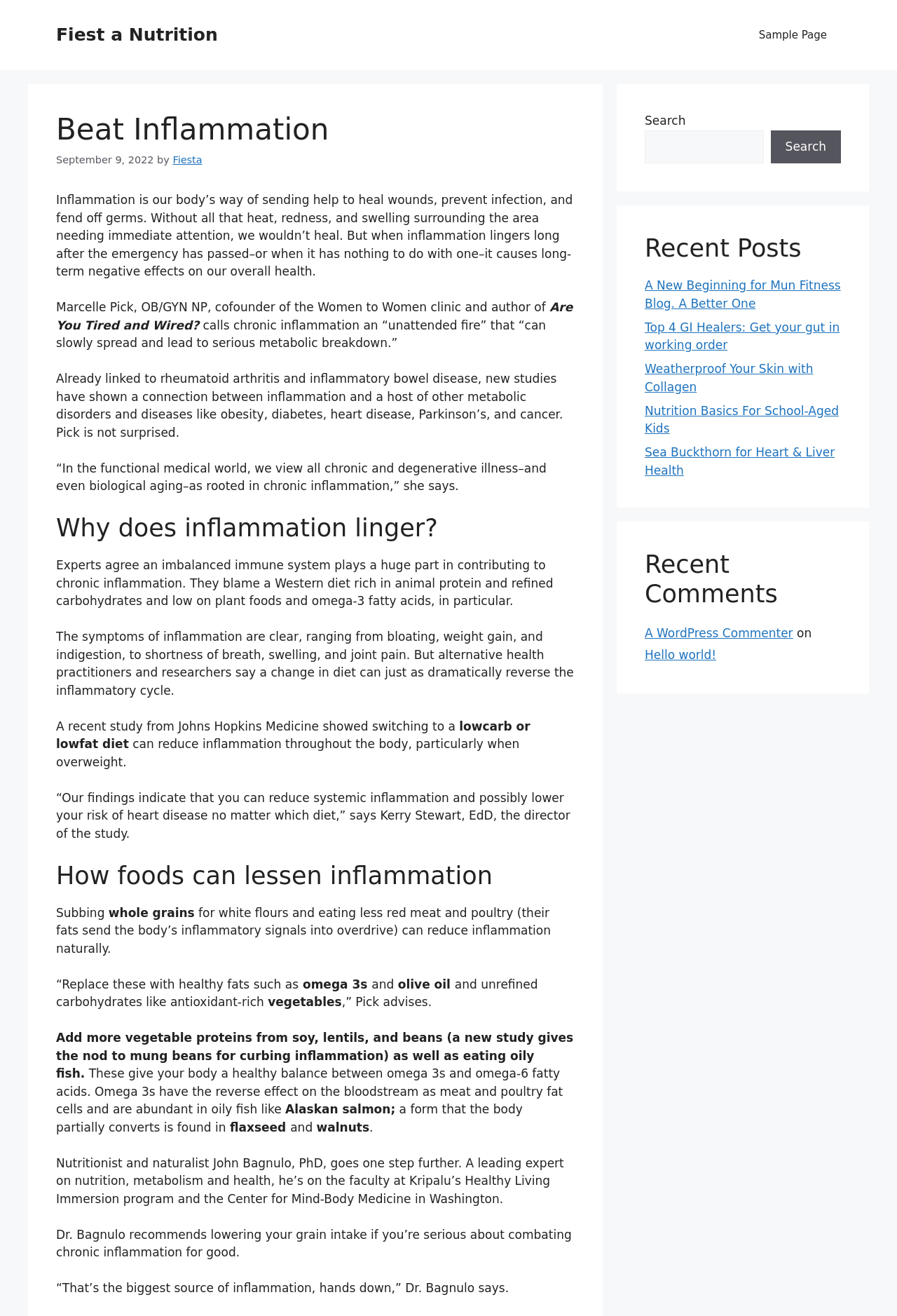Bounding box coordinates are specified in the format (top-left x, top-left y, bottom-right x, bottom-right y). All values are floating point numbers bounded between 0 and 1. Please provide the bounding box coordinate of the region this sentence describes: aria-label="facebook"

None